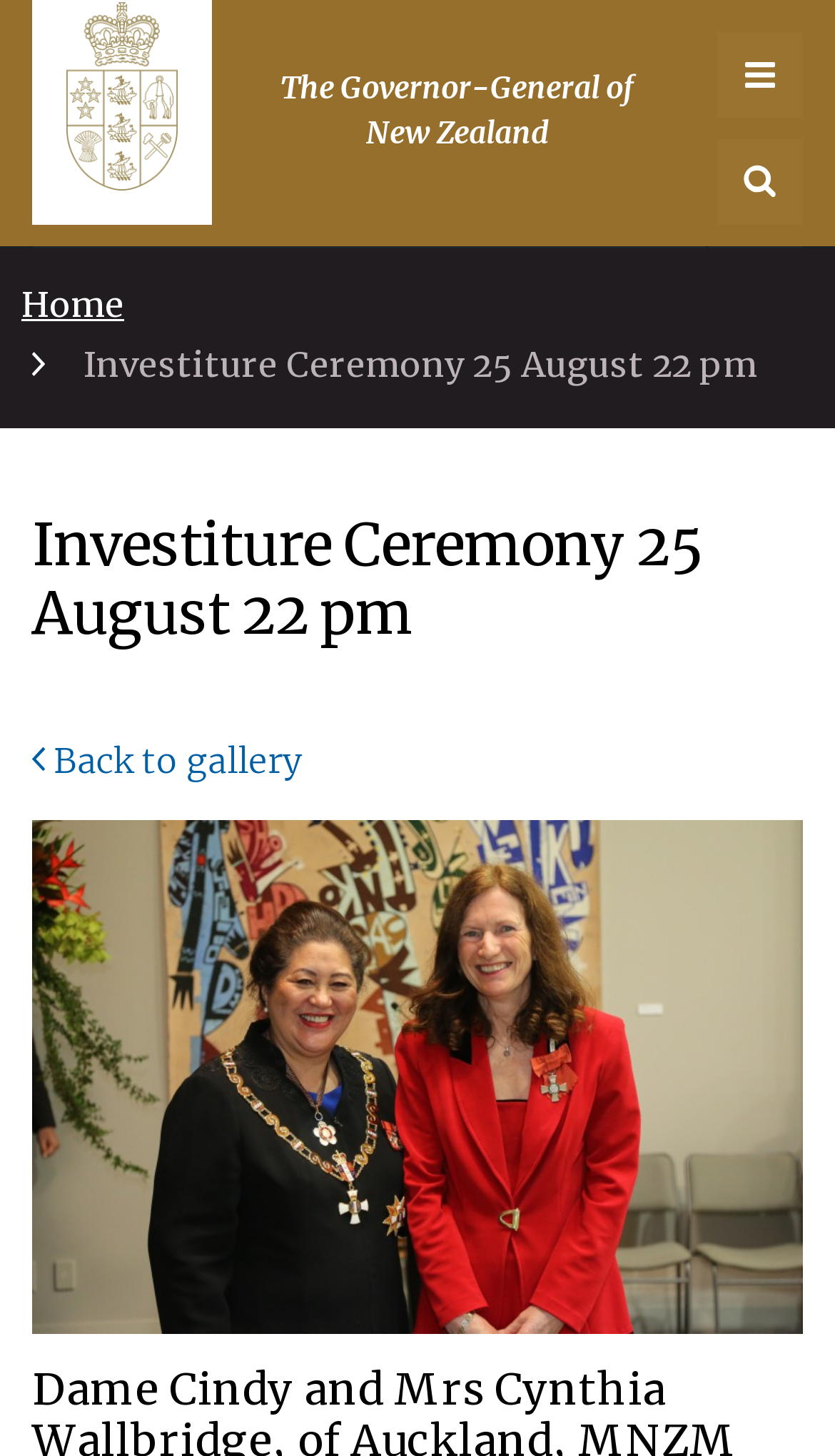Kindly determine the bounding box coordinates for the clickable area to achieve the given instruction: "Back to gallery".

[0.038, 0.507, 0.362, 0.536]